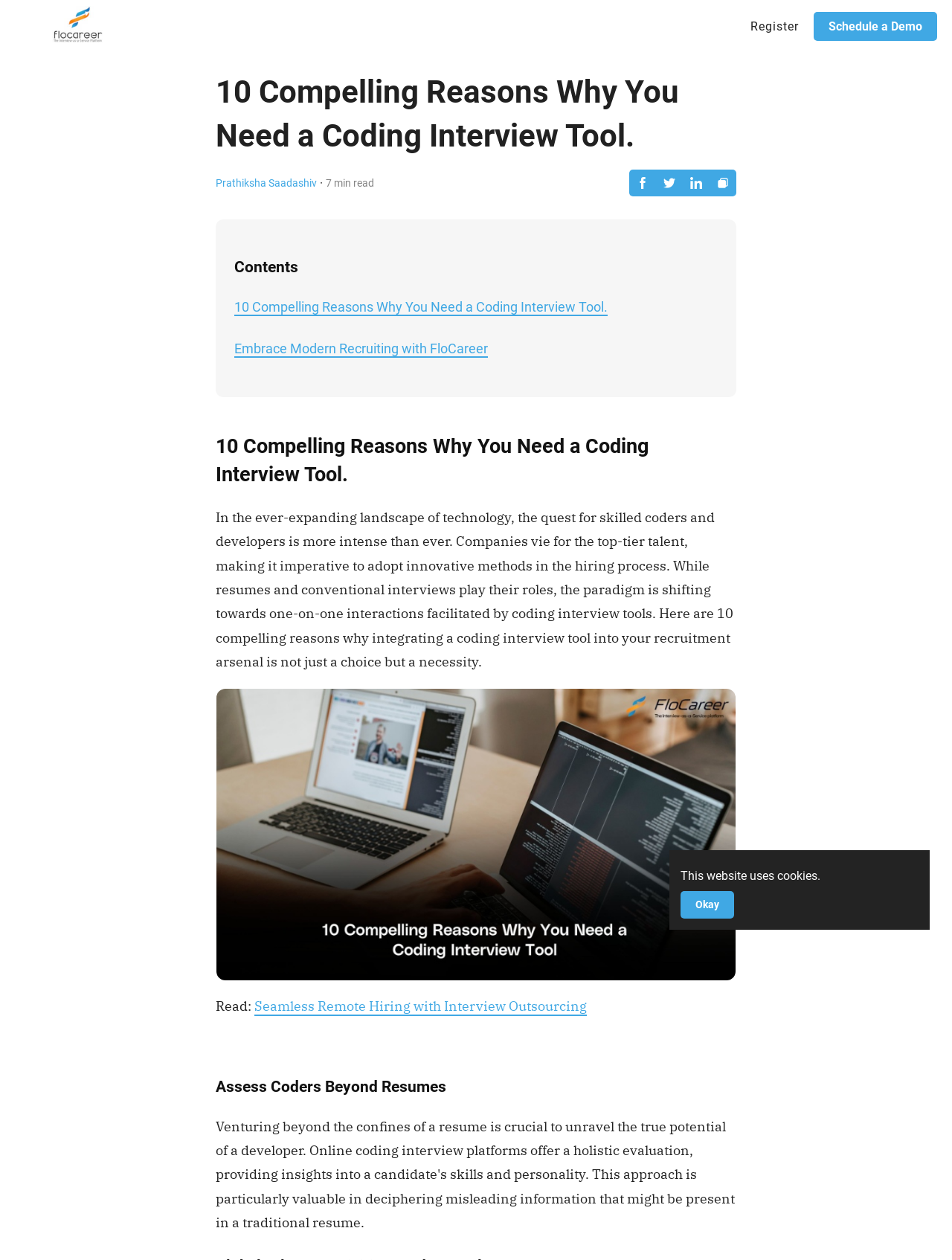Determine the bounding box coordinates of the clickable region to execute the instruction: "Share the article on Facebook". The coordinates should be four float numbers between 0 and 1, denoted as [left, top, right, bottom].

[0.661, 0.135, 0.689, 0.156]